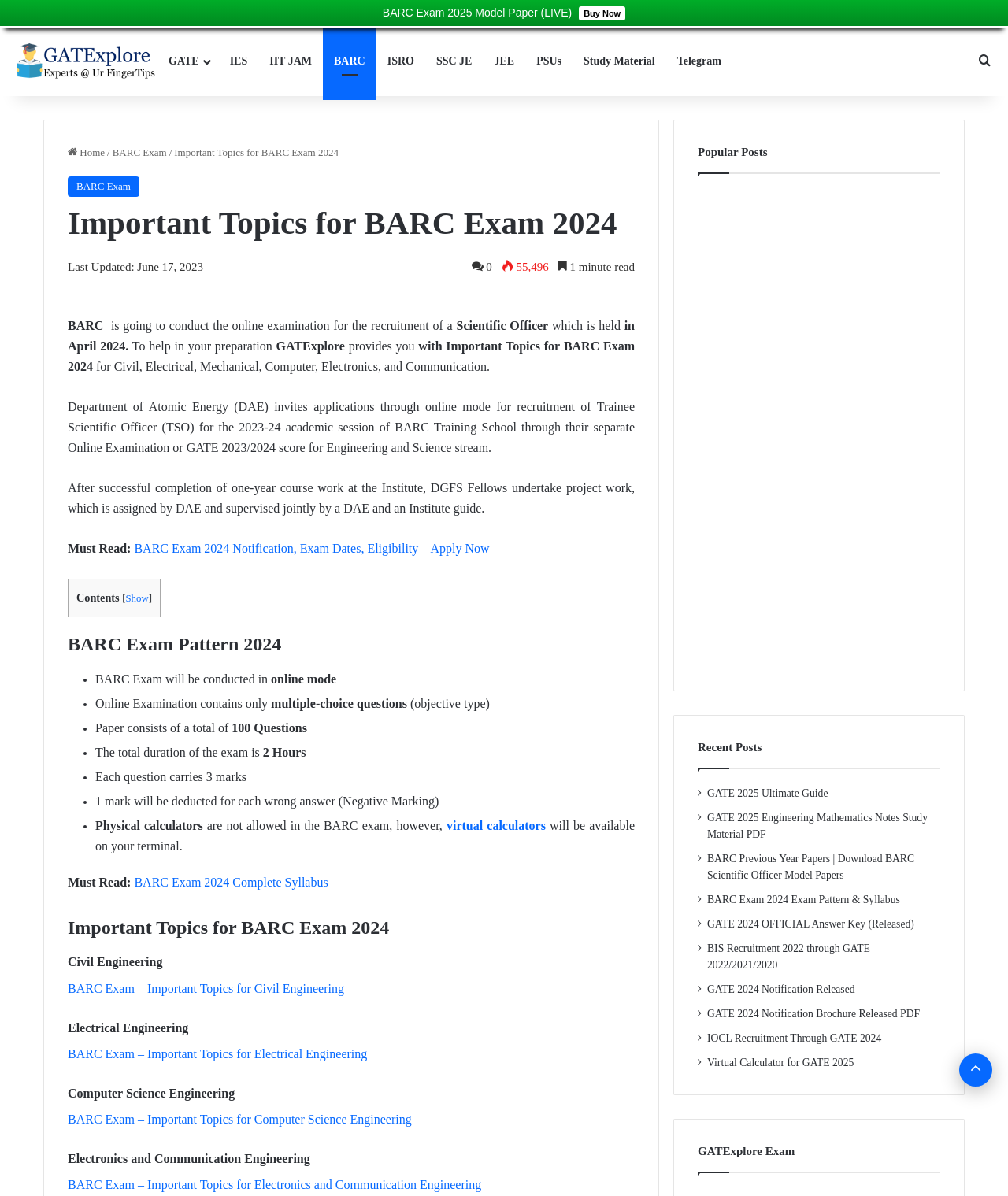What is the duration of the BARC Exam 2024?
Please provide a comprehensive answer based on the information in the image.

According to the webpage, the total duration of the exam is 2 hours, which is mentioned in the section 'BARC Exam Pattern 2024'.